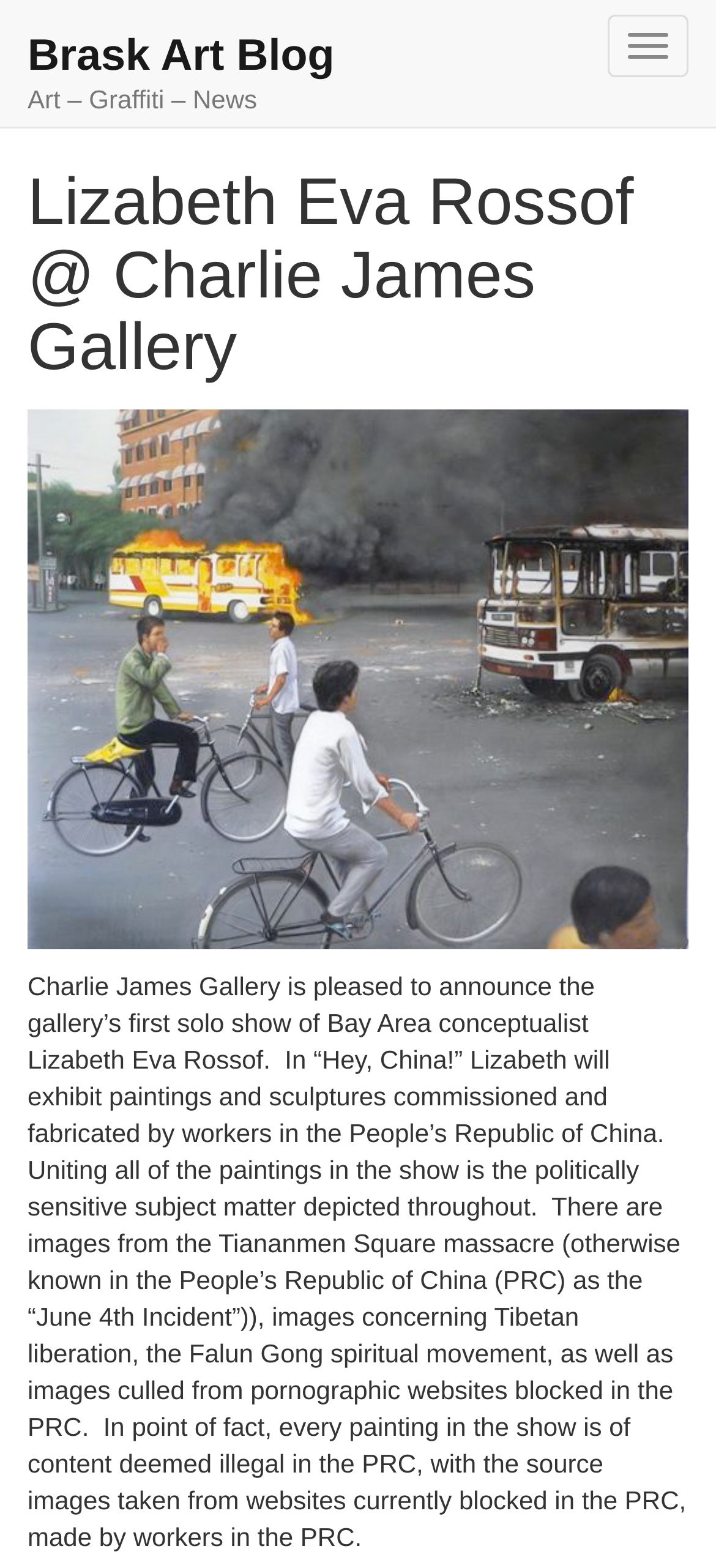Given the description "parent_node: Brask Art Blog", determine the bounding box of the corresponding UI element.

[0.849, 0.009, 0.962, 0.049]